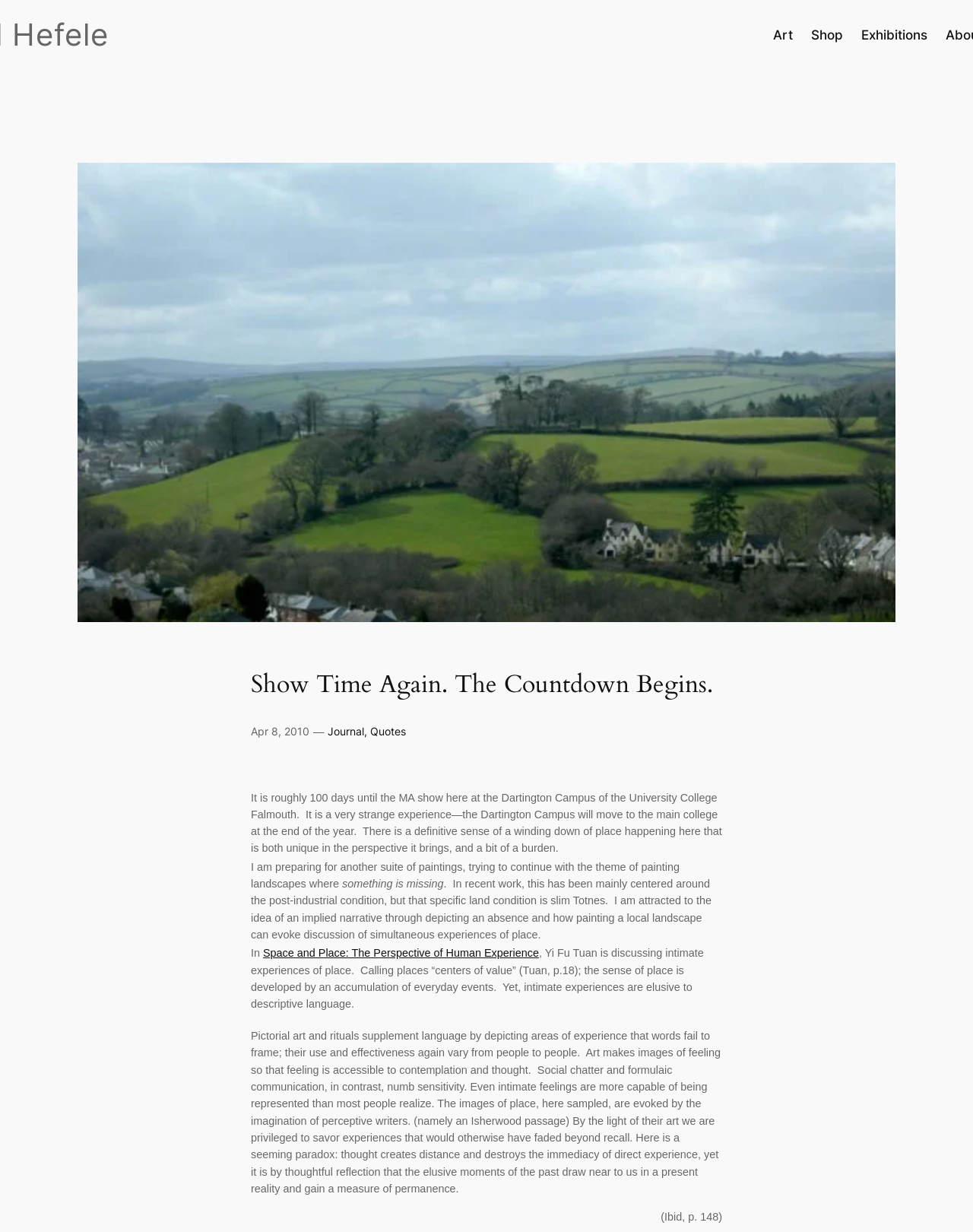What is the author attracted to?
Could you answer the question in a detailed manner, providing as much information as possible?

The author is attracted to the idea of an implied narrative through depicting an absence, as mentioned in the text '...I am attracted to the idea of an implied narrative through depicting an absence...'.